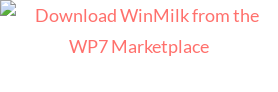Using the elements shown in the image, answer the question comprehensively: What is the function of WinMilk?

The context of the caption suggests that WinMilk is a task manager client, which is an application aimed at enhancing productivity. This implies that WinMilk is designed to help users manage their tasks more efficiently.